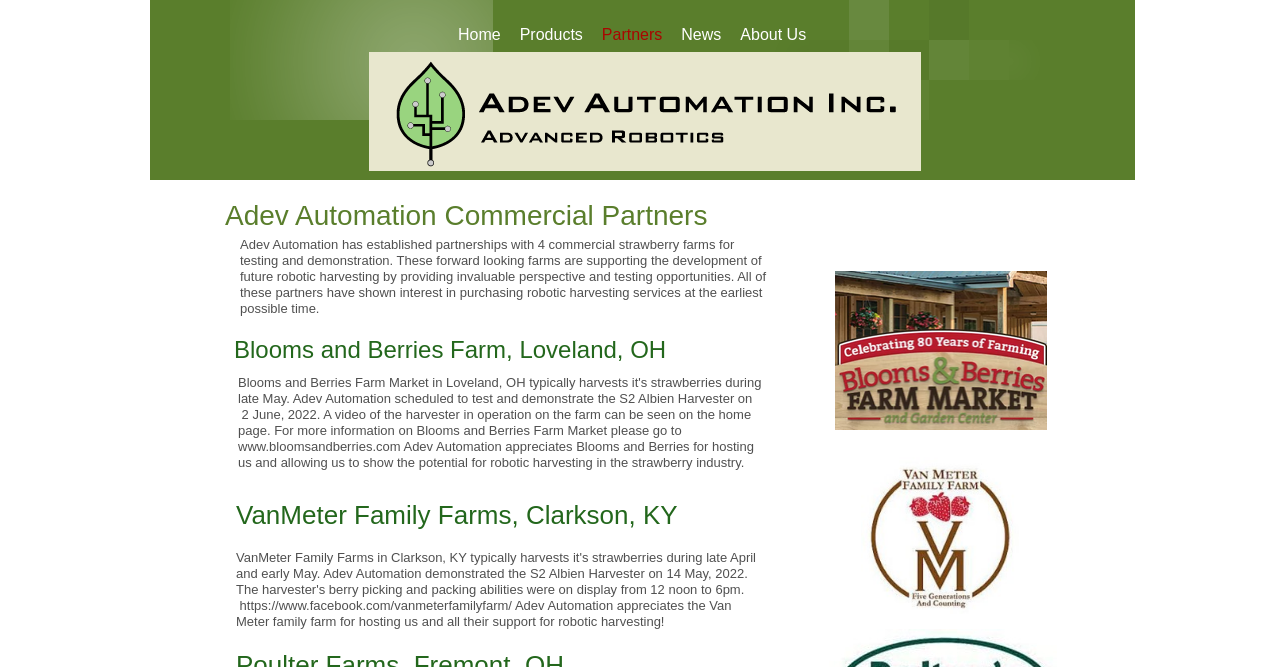How many commercial strawberry farms are partnering with Adev Automation?
Please provide a detailed and comprehensive answer to the question.

The webpage states that Adev Automation has established partnerships with 4 commercial strawberry farms for testing and demonstration of their robotic harvesting technology.